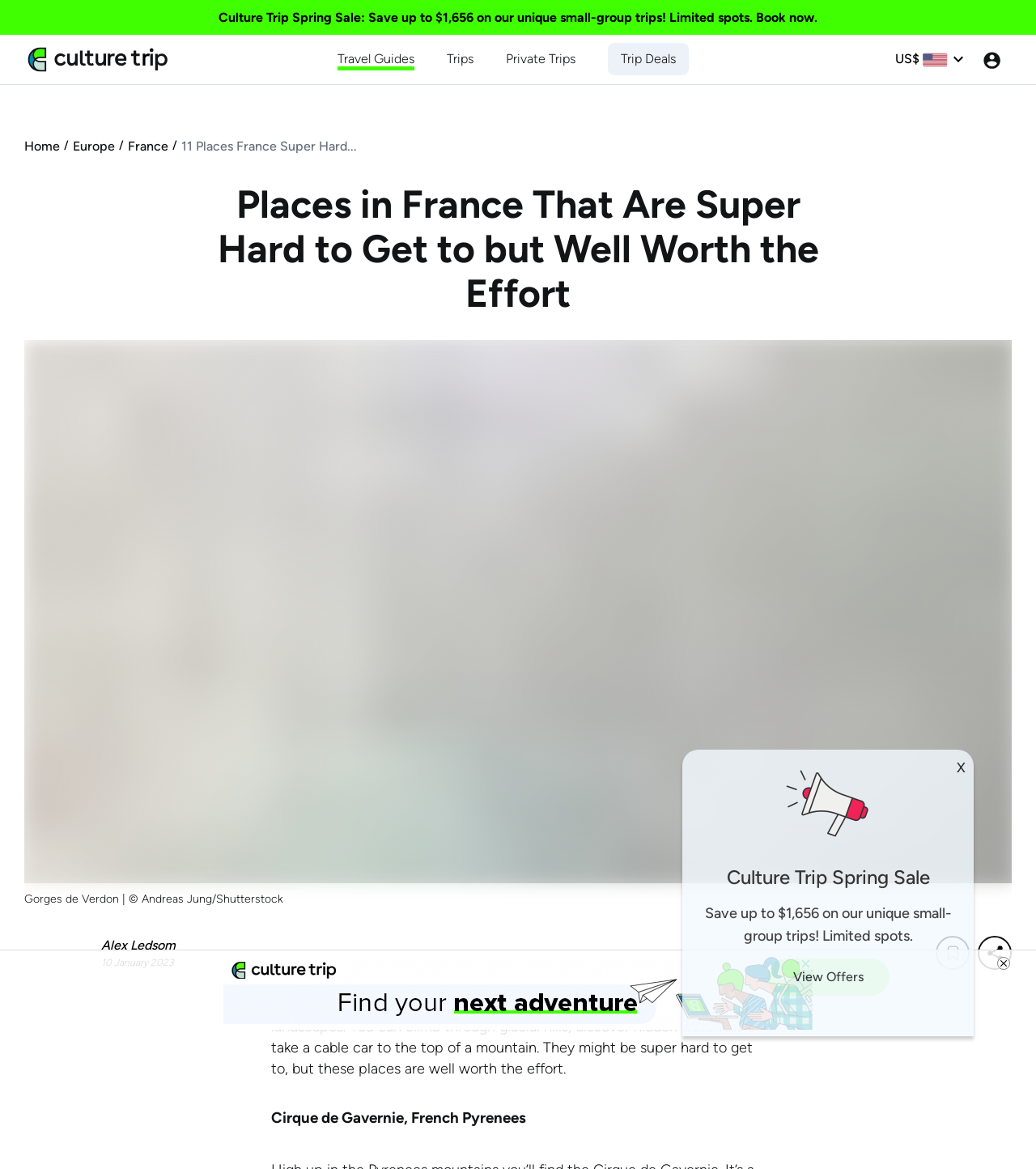What is the currency symbol shown?
Based on the image, provide a one-word or brief-phrase response.

US$